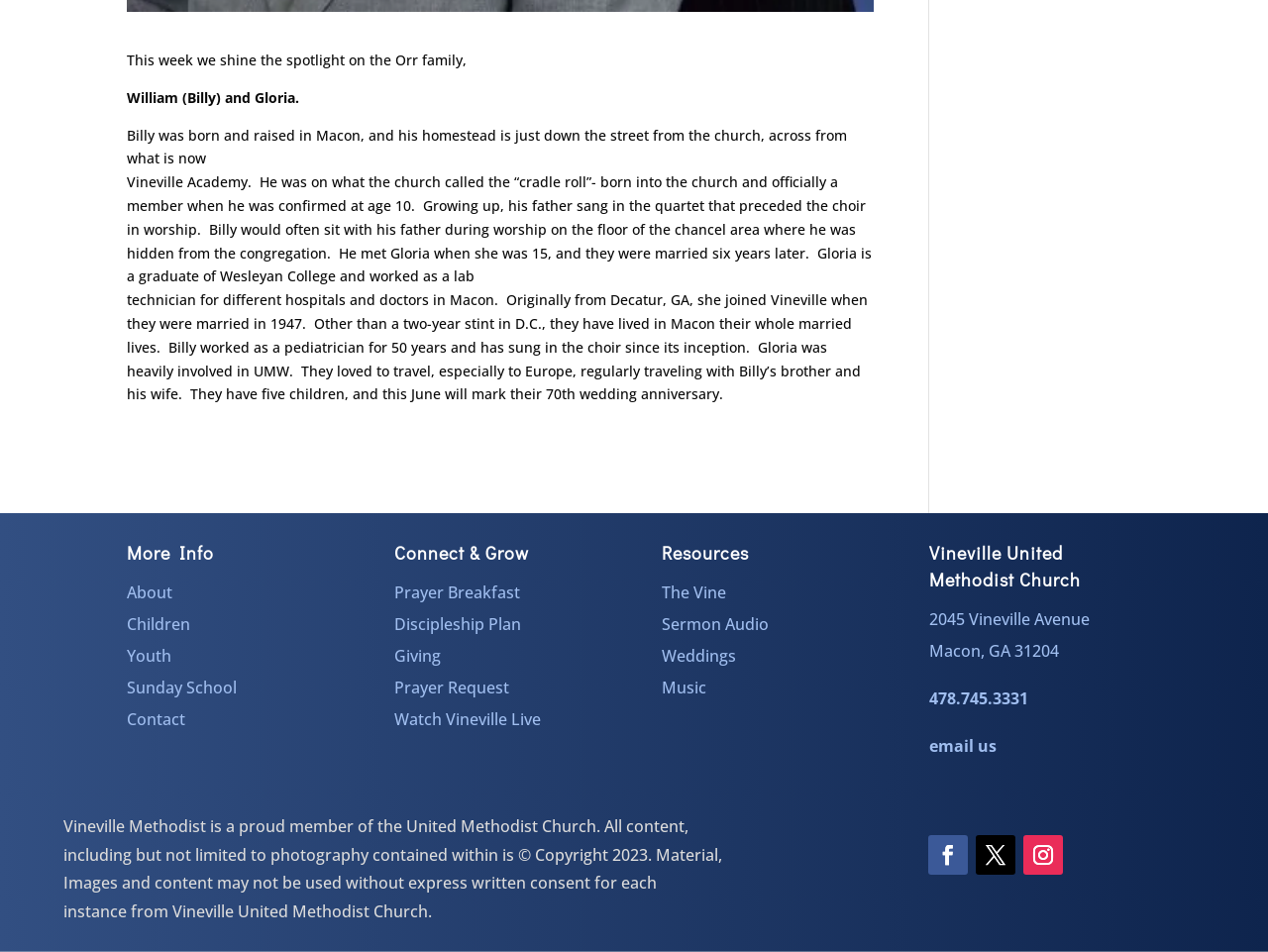Can you show the bounding box coordinates of the region to click on to complete the task described in the instruction: "Click on 'Watch Vineville Live'"?

[0.311, 0.744, 0.427, 0.767]